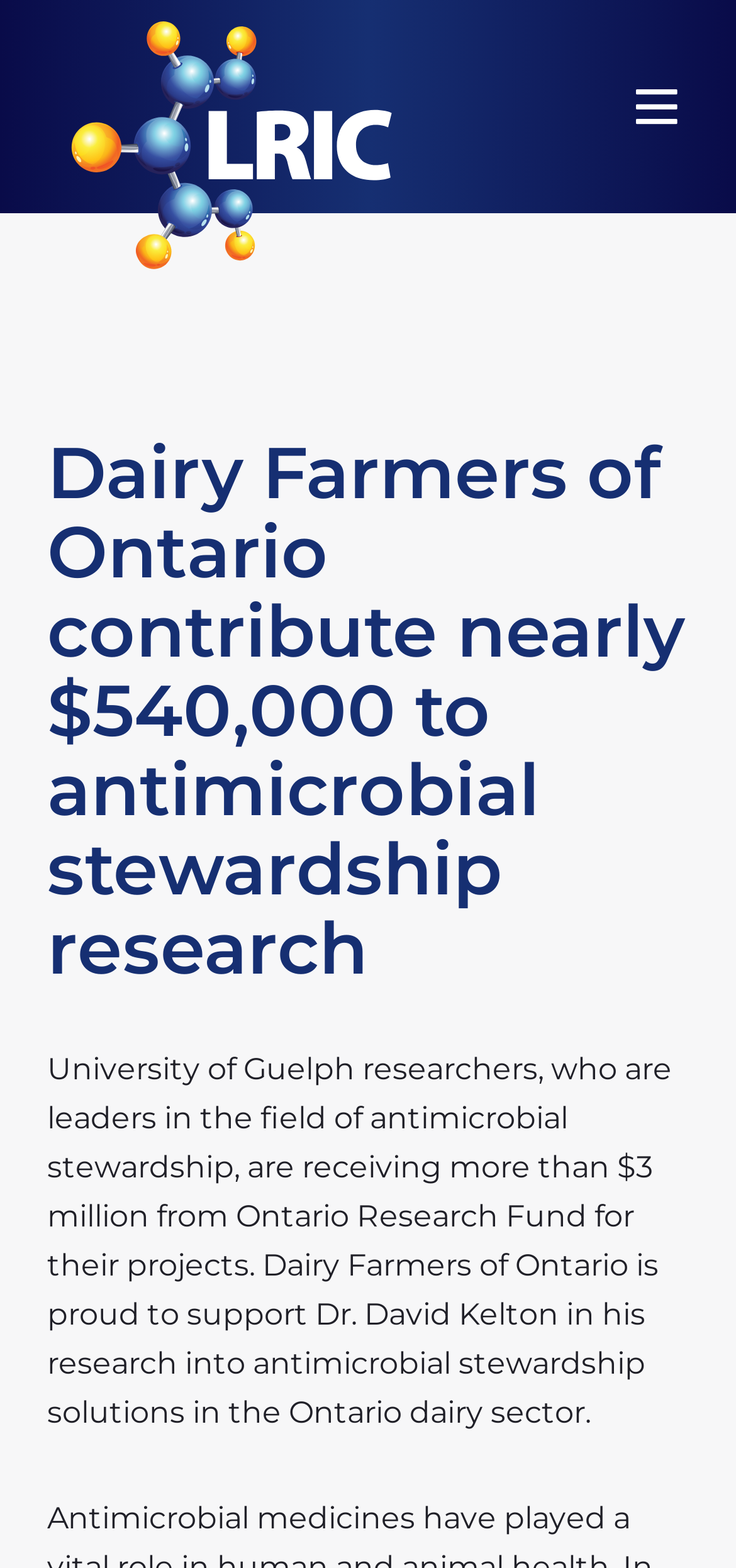Respond with a single word or short phrase to the following question: 
What is the research focus of Dr. David Kelton?

Antimicrobial stewardship solutions